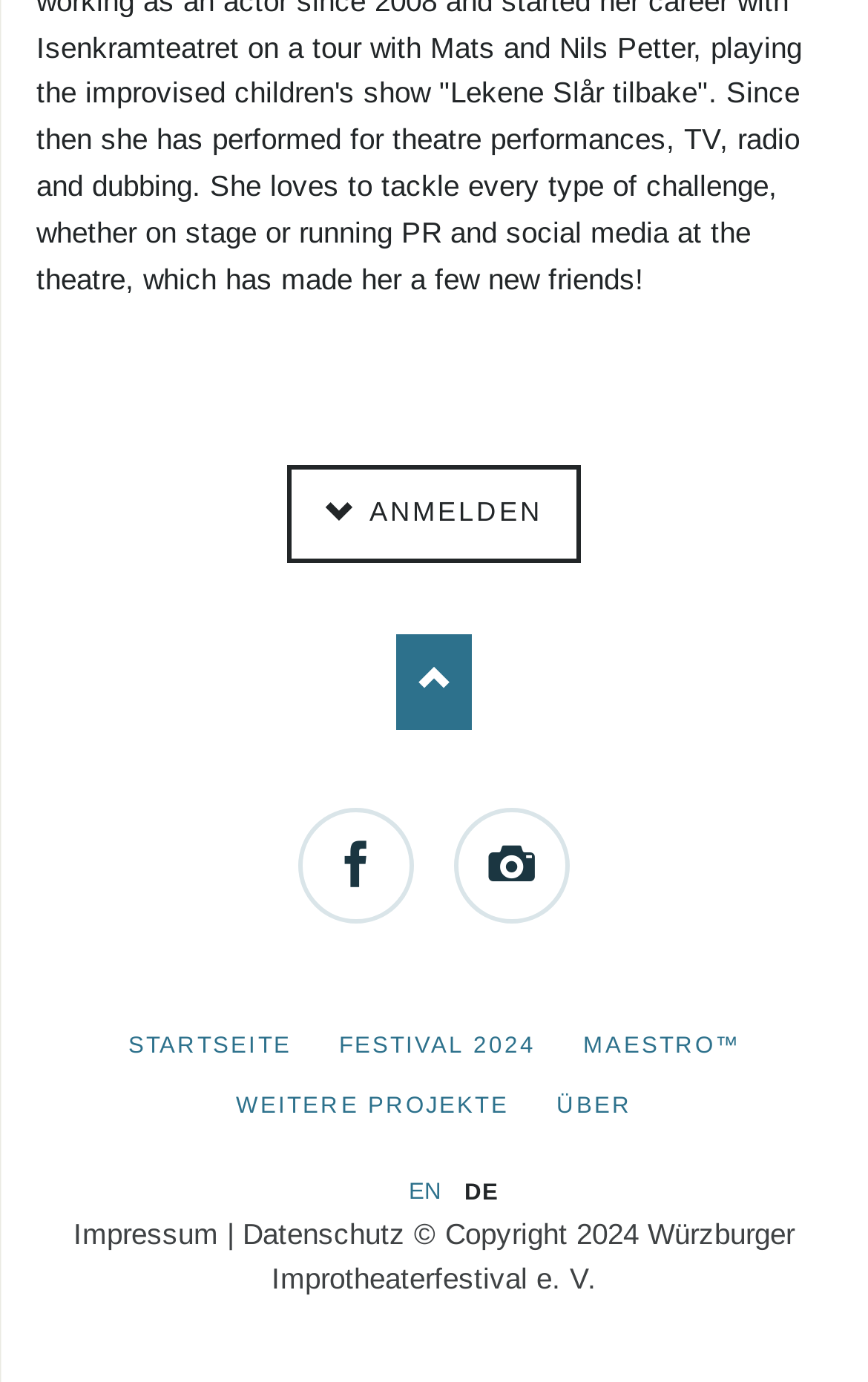Please find and report the bounding box coordinates of the element to click in order to perform the following action: "Visit Facebook page". The coordinates should be expressed as four float numbers between 0 and 1, in the format [left, top, right, bottom].

[0.344, 0.585, 0.477, 0.668]